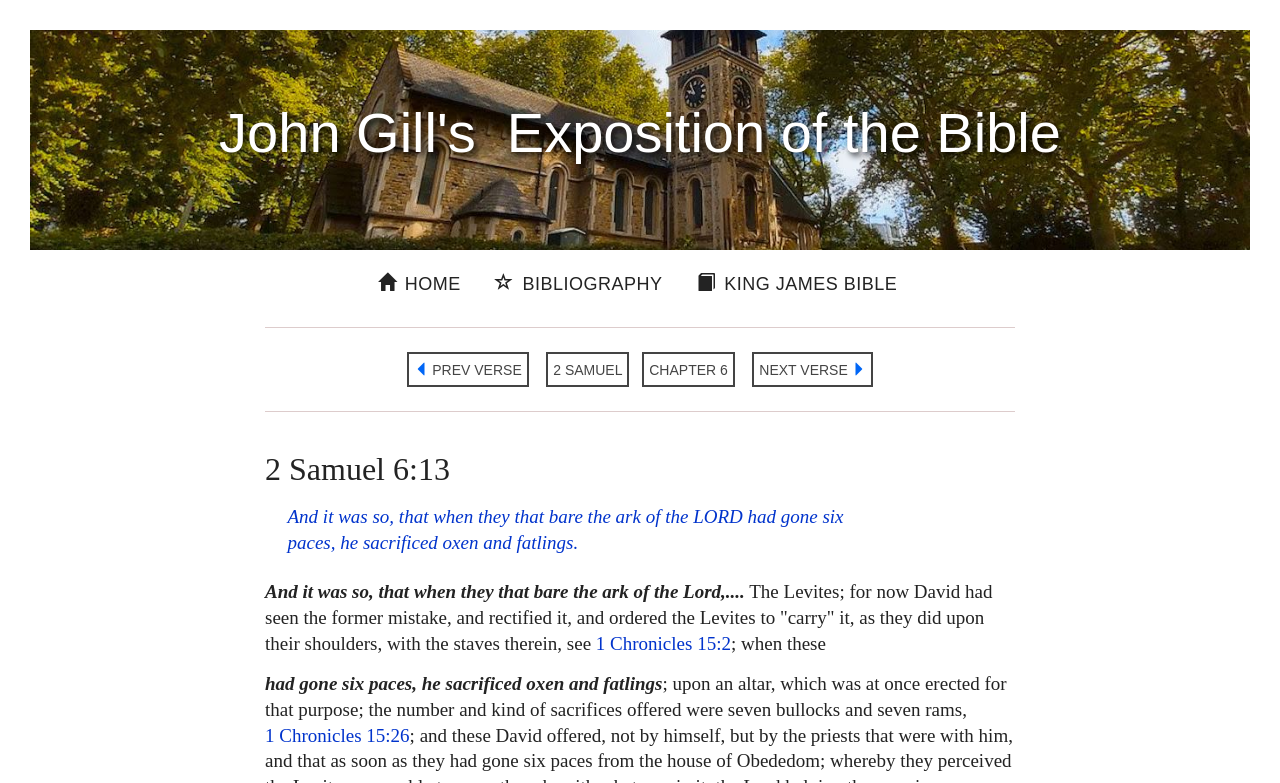What is the reference for the number and kind of sacrifices offered?
We need a detailed and meticulous answer to the question.

The text mentions 'upon an altar, which was at once erected for that purpose; the number and kind of sacrifices offered were seven bullocks and seven rams,' and provides a reference to 1 Chronicles 15:26, which likely contains more information about the sacrifices.